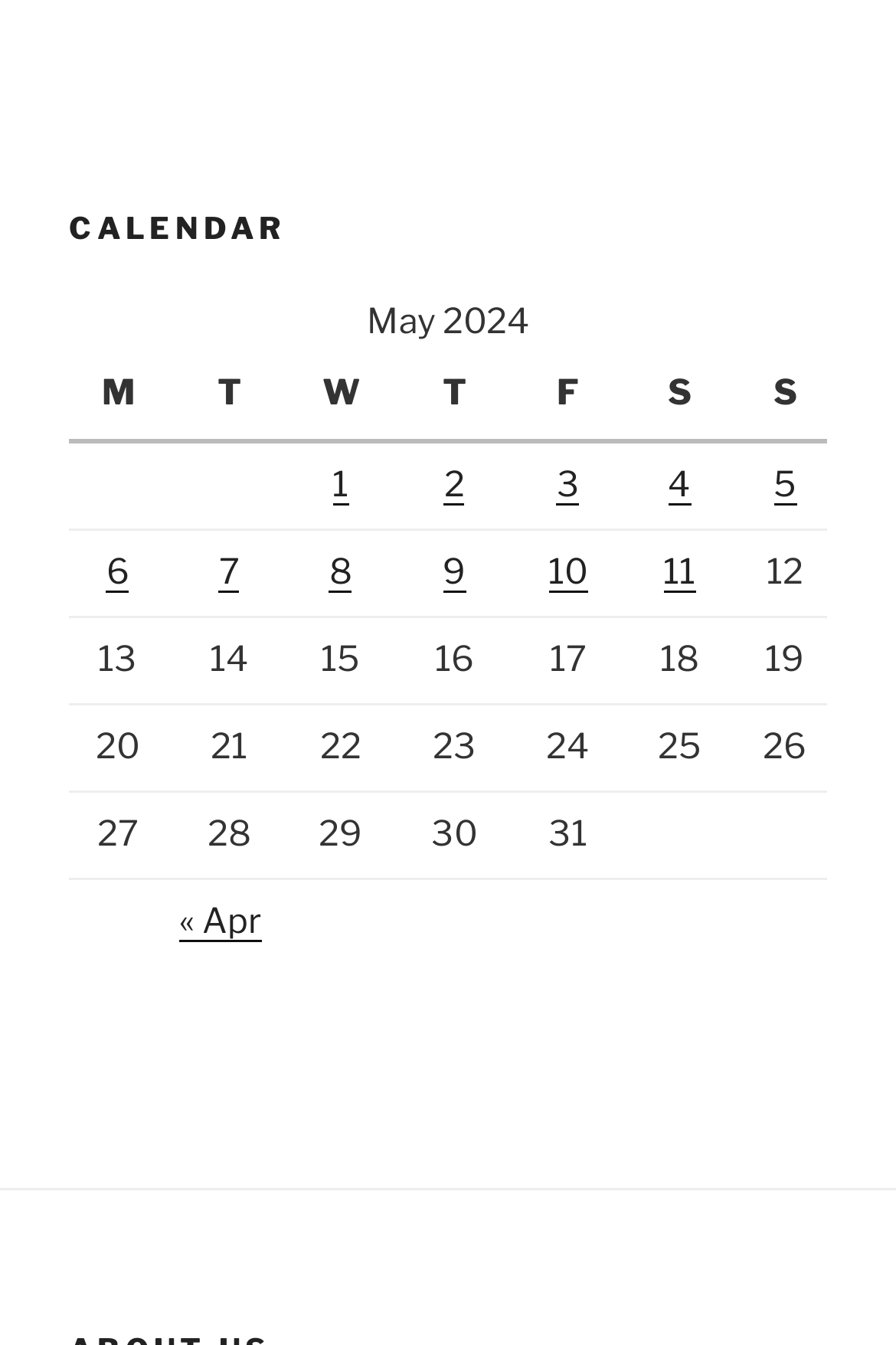Please identify the bounding box coordinates of the clickable area that will fulfill the following instruction: "View posts published on May 10, 2024". The coordinates should be in the format of four float numbers between 0 and 1, i.e., [left, top, right, bottom].

[0.612, 0.411, 0.656, 0.441]